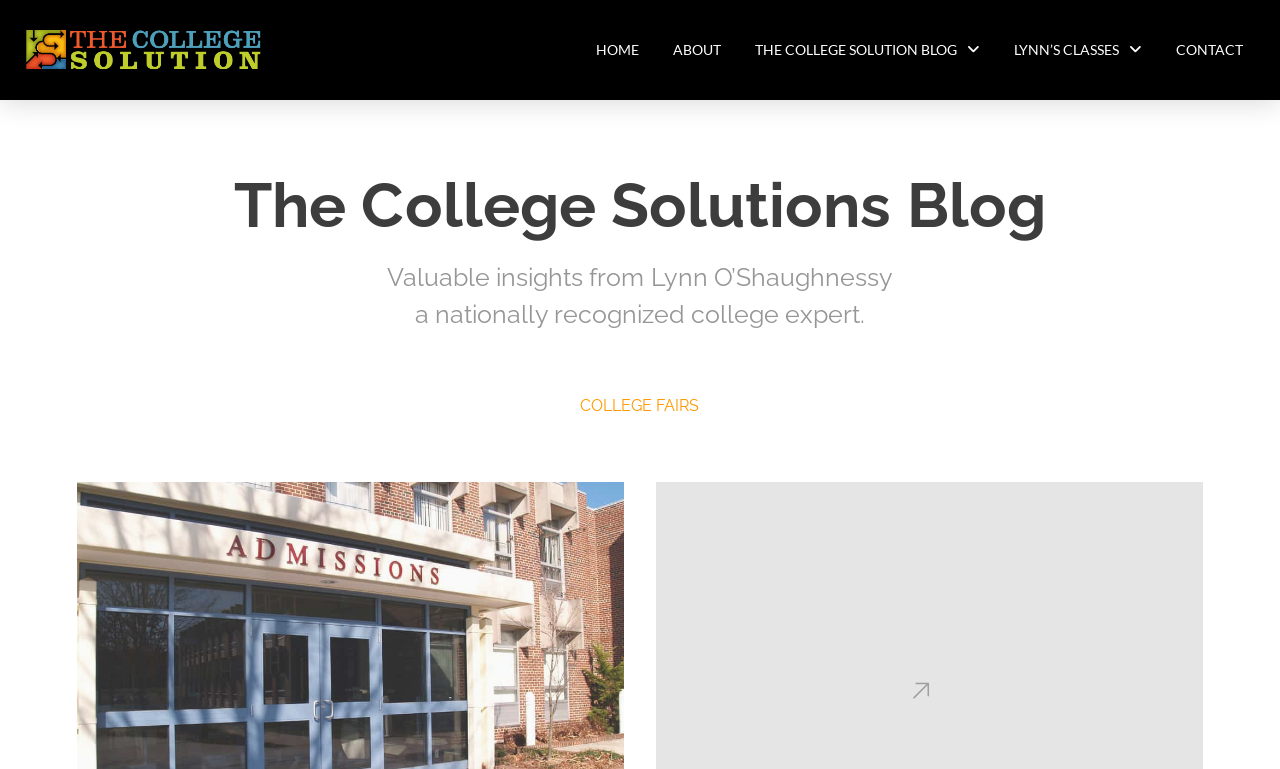What is the expertise of the author?
Can you provide an in-depth and detailed response to the question?

I determined the answer by analyzing the static text element 'a nationally recognized college expert.' located at [0.324, 0.39, 0.676, 0.427]. This text indicates that the author, Lynn O'Shaughnessy, is a nationally recognized expert in the field of colleges.